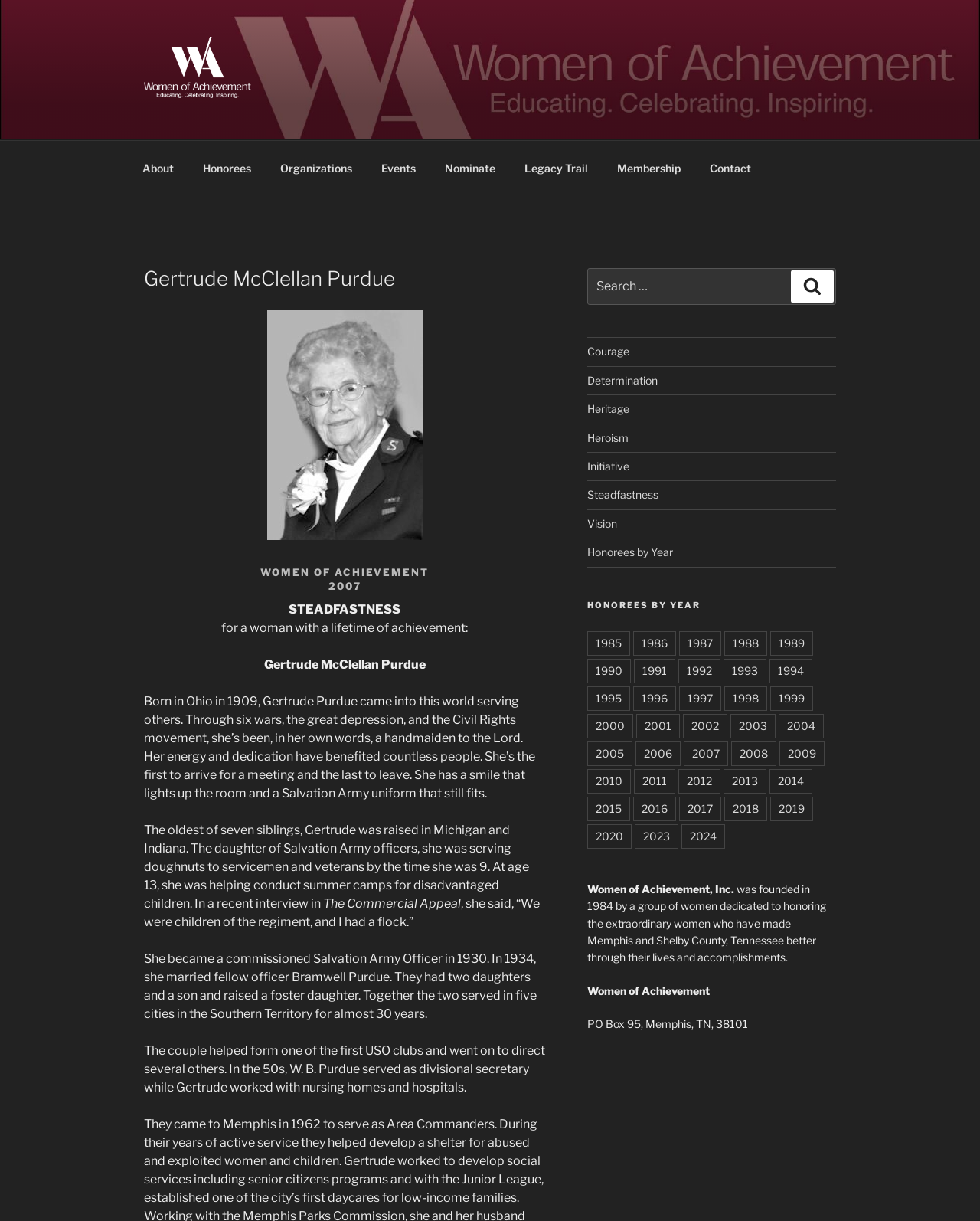Highlight the bounding box coordinates of the element that should be clicked to carry out the following instruction: "View the 'Honorees' page". The coordinates must be given as four float numbers ranging from 0 to 1, i.e., [left, top, right, bottom].

[0.193, 0.122, 0.27, 0.153]